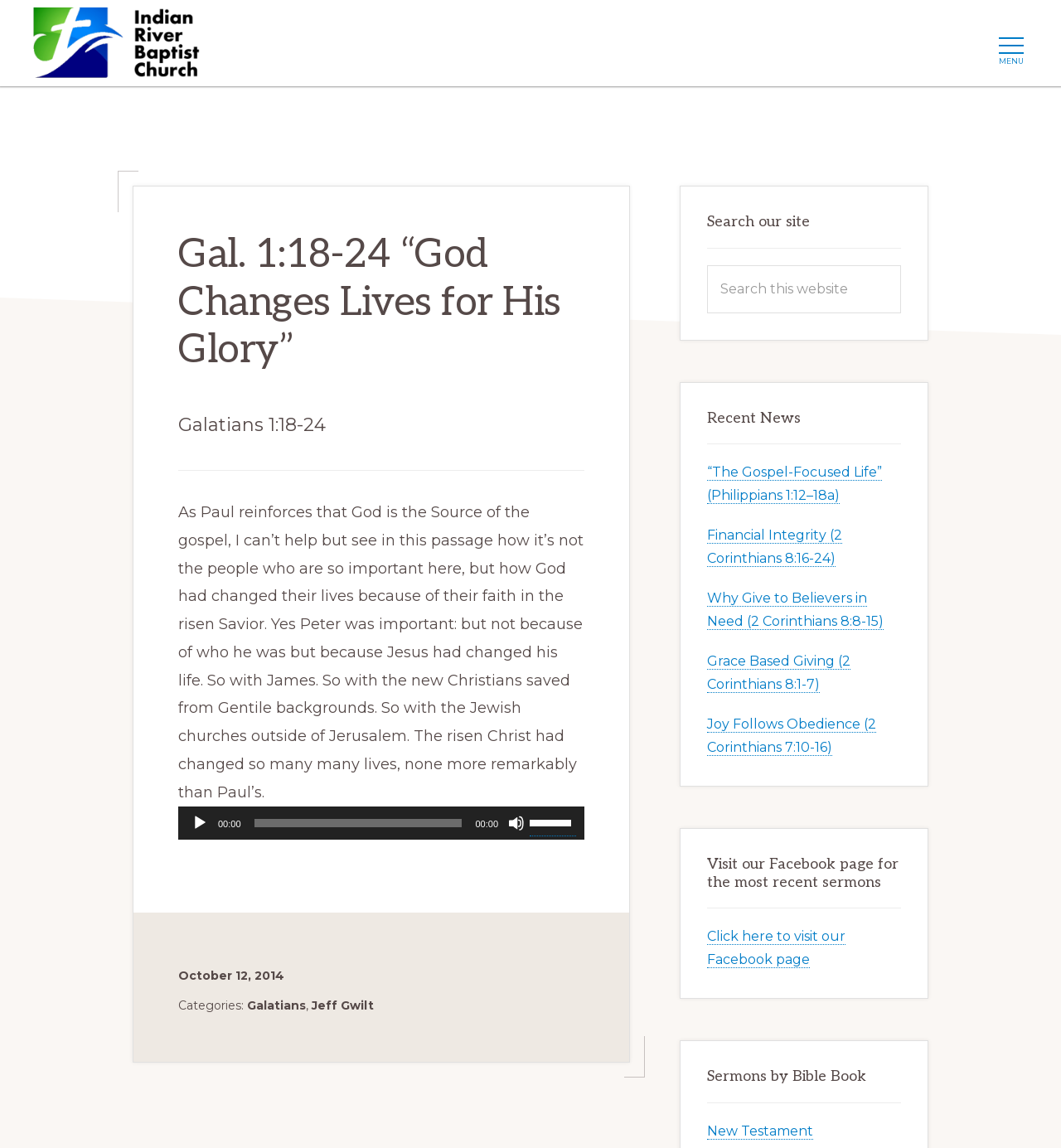Identify the webpage's primary heading and generate its text.

Gal. 1:18-24 “God Changes Lives for His Glory”